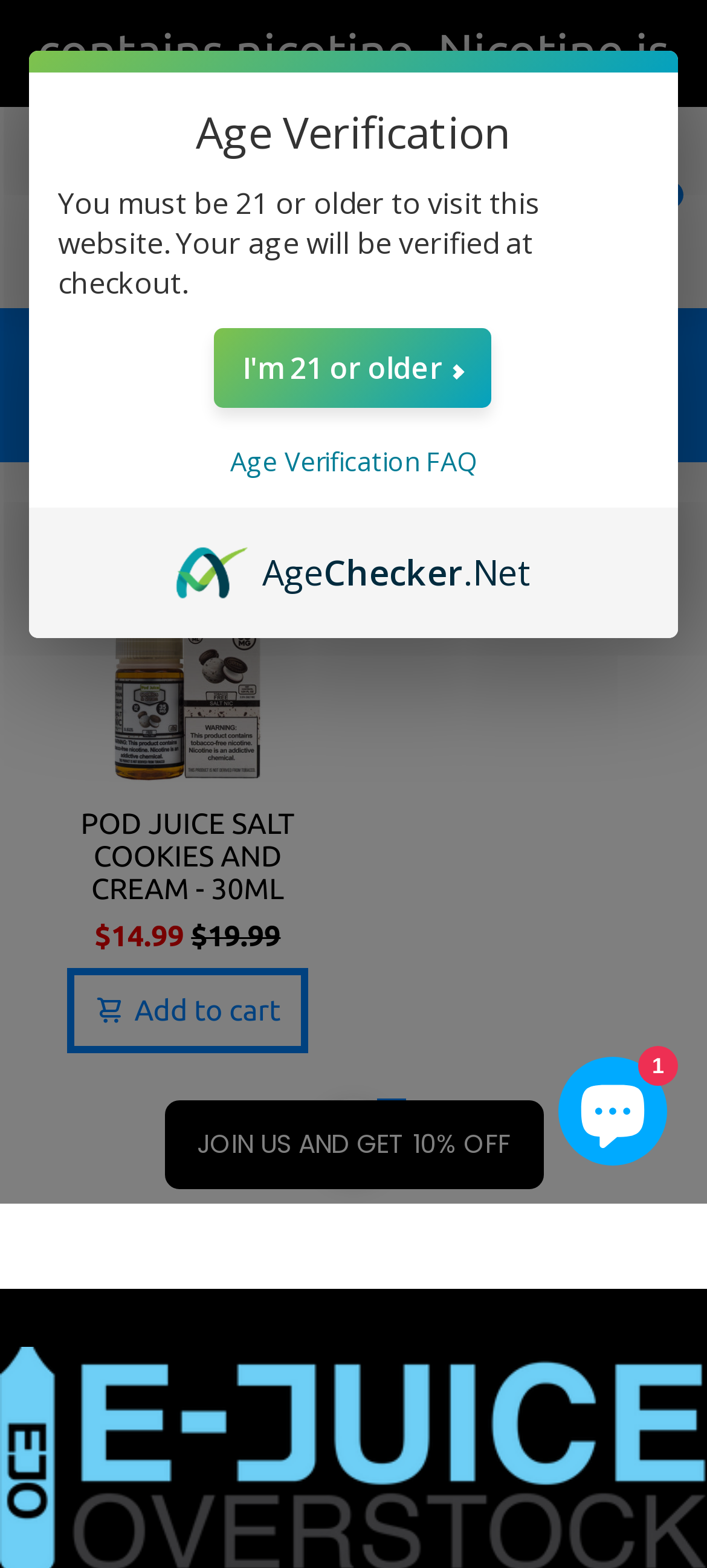What is the minimum order amount for free shipping? Examine the screenshot and reply using just one word or a brief phrase.

$100.00